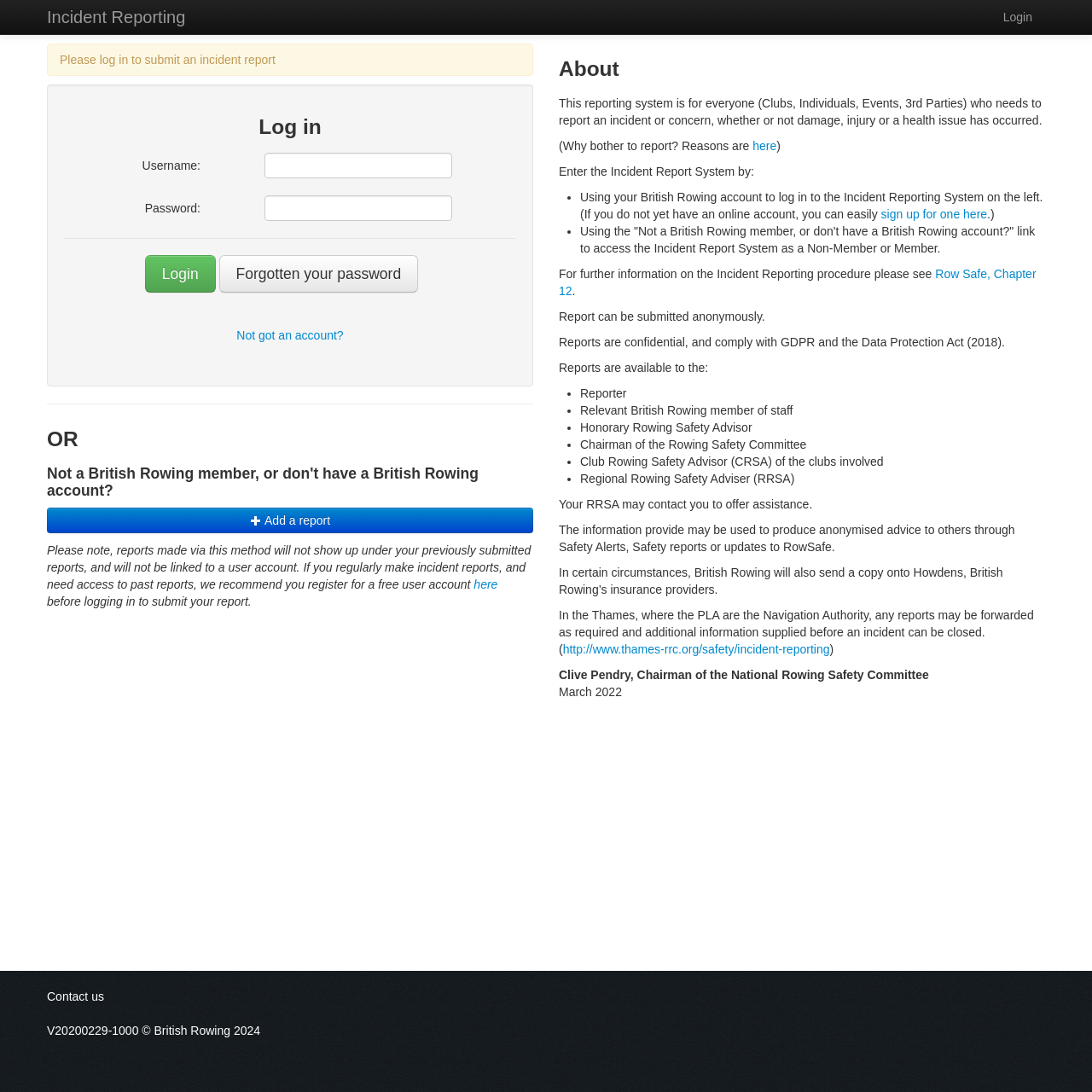Who can view the submitted reports?
Using the visual information, reply with a single word or short phrase.

Reporter and others